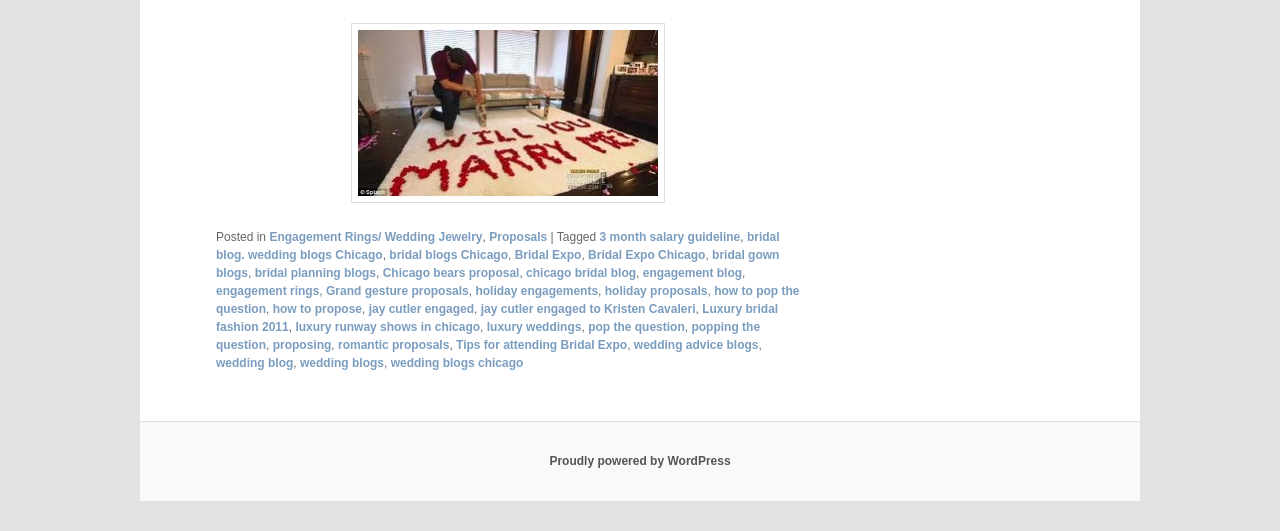What is the category of the blog posts?
Using the image as a reference, answer the question in detail.

Based on the links and text in the footer section, it appears that the blog posts are categorized under wedding and engagement, with topics such as proposals, wedding jewelry, and bridal fashion.